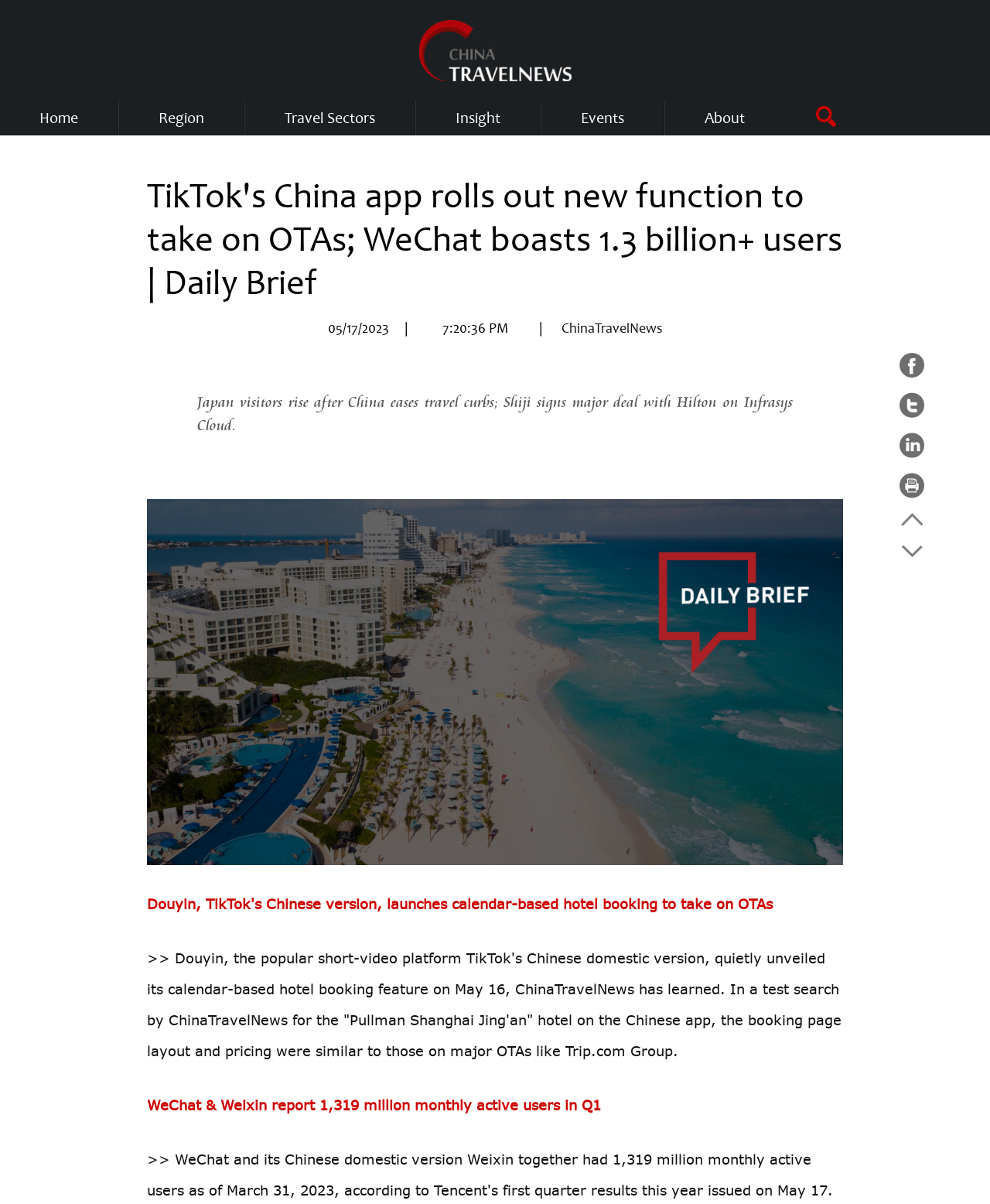Give a detailed account of the webpage, highlighting key information.

The webpage is a news article from China Travel News, with a heading that reads "TikTok's China app rolls out new function to take on OTAs; WeChat boasts 1.3 billion+ users | Daily Brief". At the top of the page, there is a navigation menu with headings for "Home", "Region", "Travel Sectors", "Insight", "Events", and "About", each with a corresponding link. 

Below the navigation menu, there is a large heading that displays the title of the news article. To the right of the title, there is a date and time stamp, "05/17/2023 7:20:36 PM". 

The main content of the article is divided into two sections. The first section has a heading that summarizes the article, "Japan visitors rise after China eases travel curbs; Shiji signs major deal with Hilton on Infrasys Cloud." 

The second section is the main body of the article, which consists of three paragraphs. The first paragraph describes Douyin, the Chinese version of TikTok, launching a calendar-based hotel booking feature to compete with online travel agencies. The second paragraph provides more details about the booking feature, including its layout and pricing. The third paragraph reports on WeChat and Weixin's monthly active users in the first quarter. Each paragraph has a corresponding link to read more about the topic.